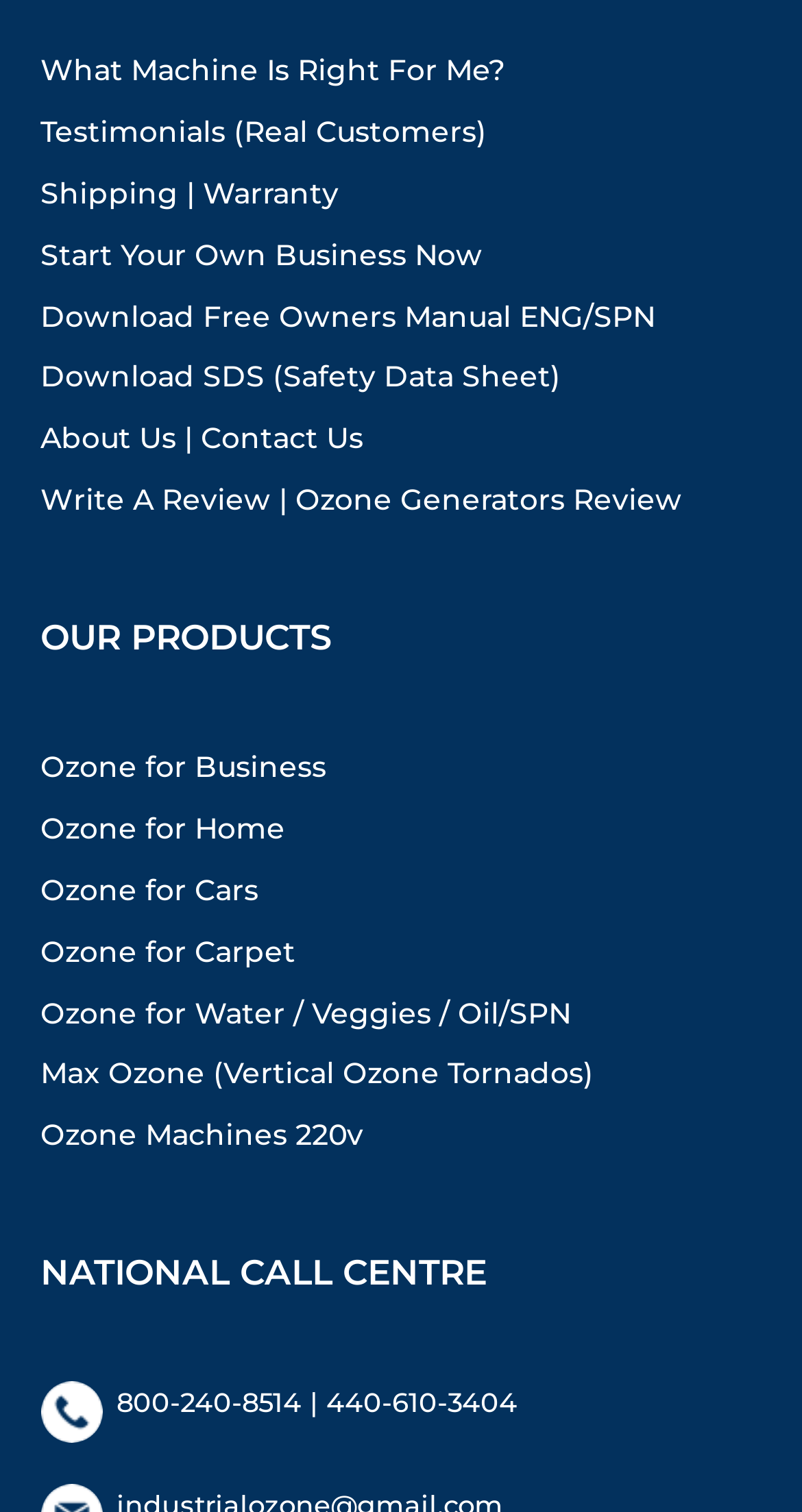Locate the bounding box coordinates of the clickable element to fulfill the following instruction: "View the Media Kit". Provide the coordinates as four float numbers between 0 and 1 in the format [left, top, right, bottom].

None